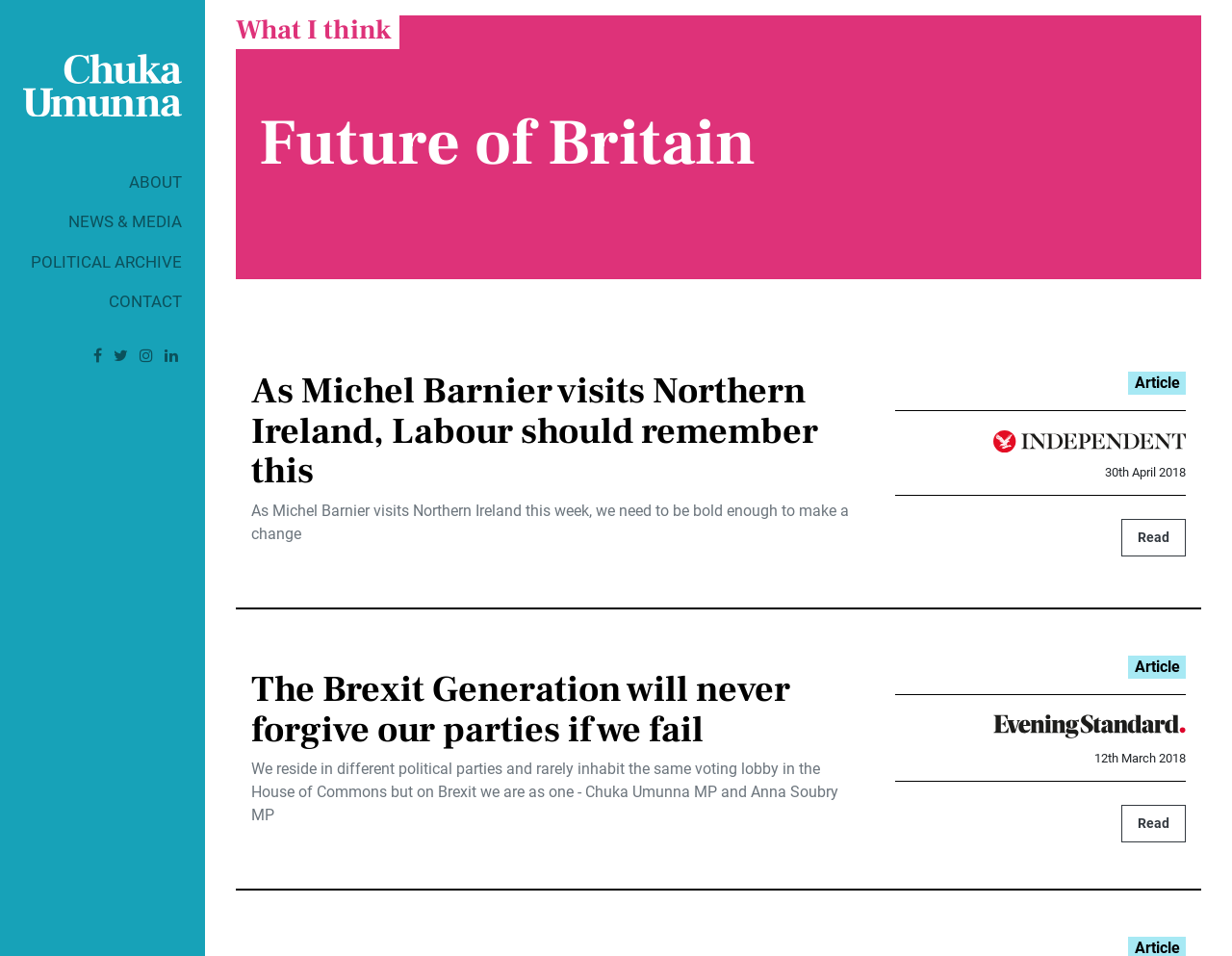Show me the bounding box coordinates of the clickable region to achieve the task as per the instruction: "Click on the 'SEE MORE OF THE TEAM' link".

None